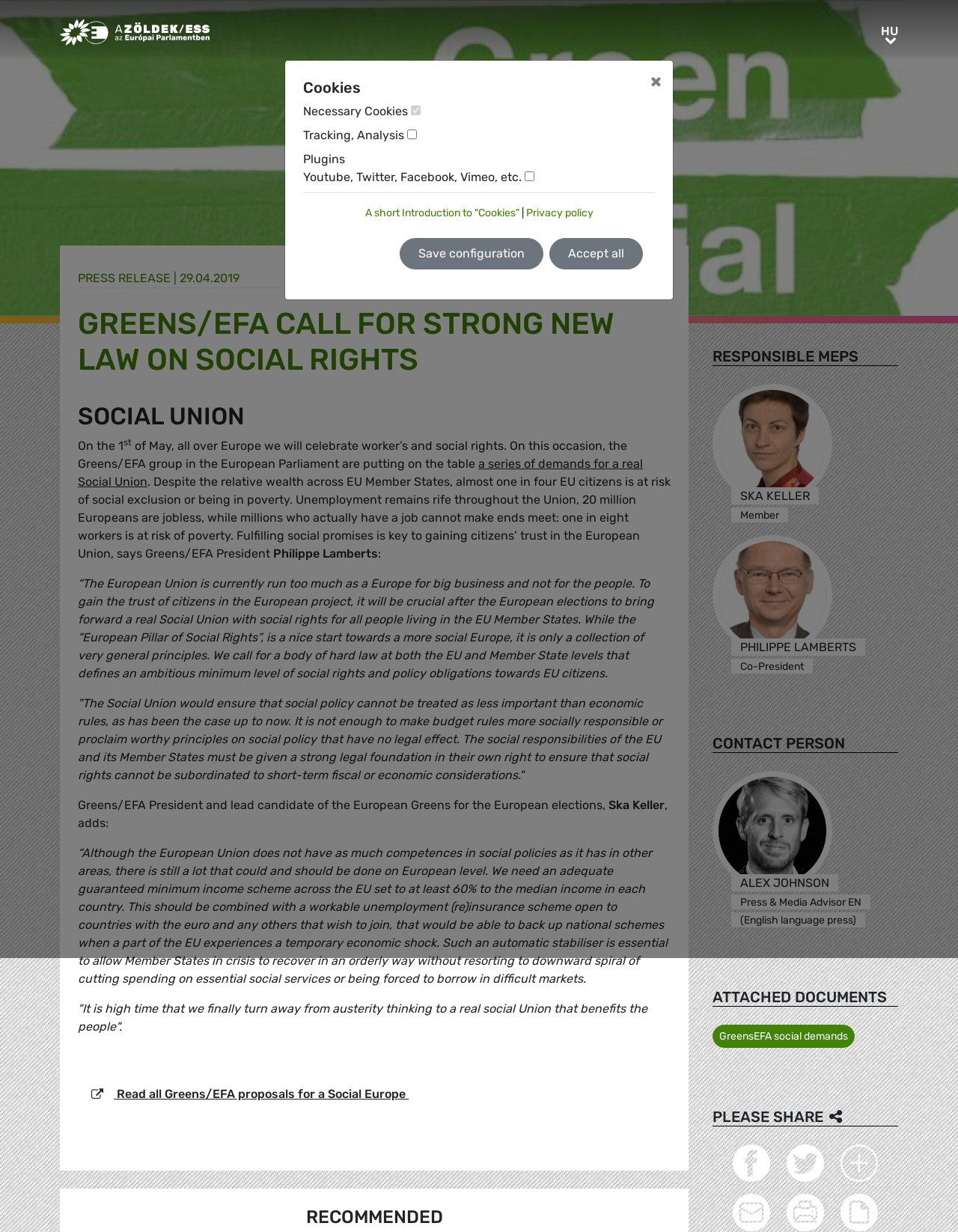Refer to the image and offer a detailed explanation in response to the question: What is the date of the press release?

I found the date of the press release by looking at the time element with the text '29.04.2019' which is a child of the element with the text 'PRESS RELEASE |'.